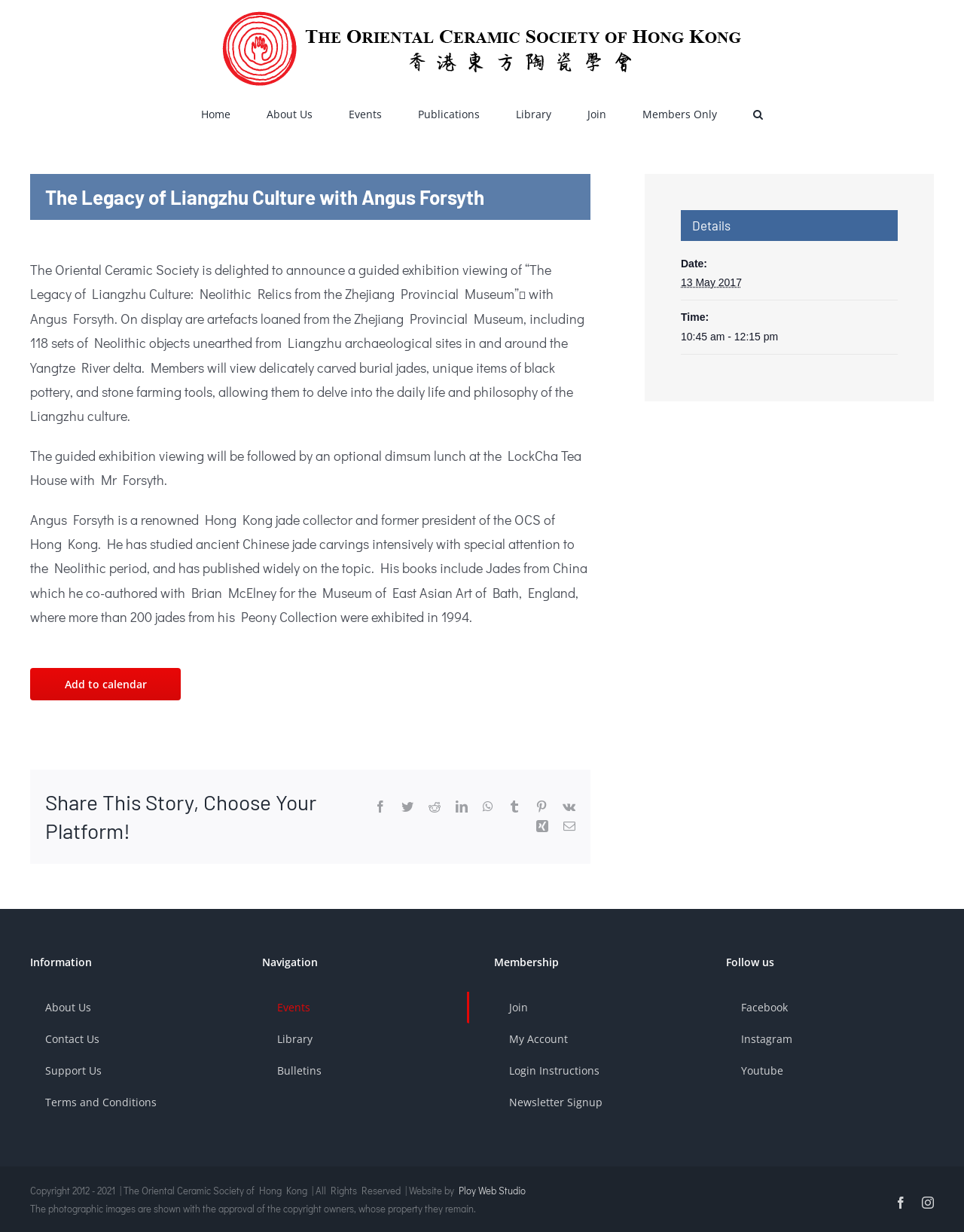Respond with a single word or phrase for the following question: 
What is the date of the event?

13 May 2017